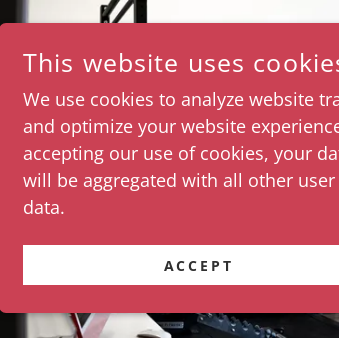With reference to the screenshot, provide a detailed response to the question below:
What is the color of the banner's background?

The banner is styled with a bold, eye-catching background color, which is typical for cookie consent notifications, to ensure visibility and prompt user action.